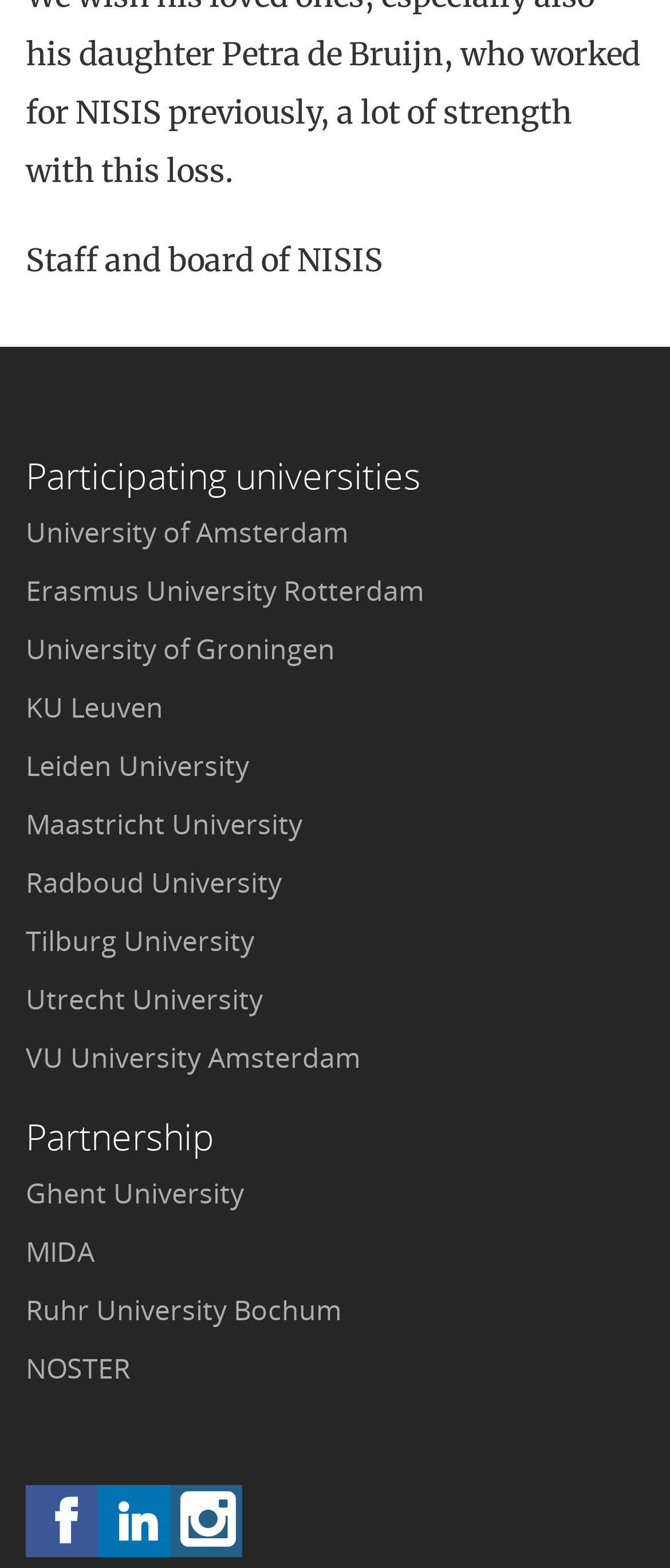Provide a brief response to the question below using a single word or phrase: 
How many links are under the 'Partnership' heading?

4